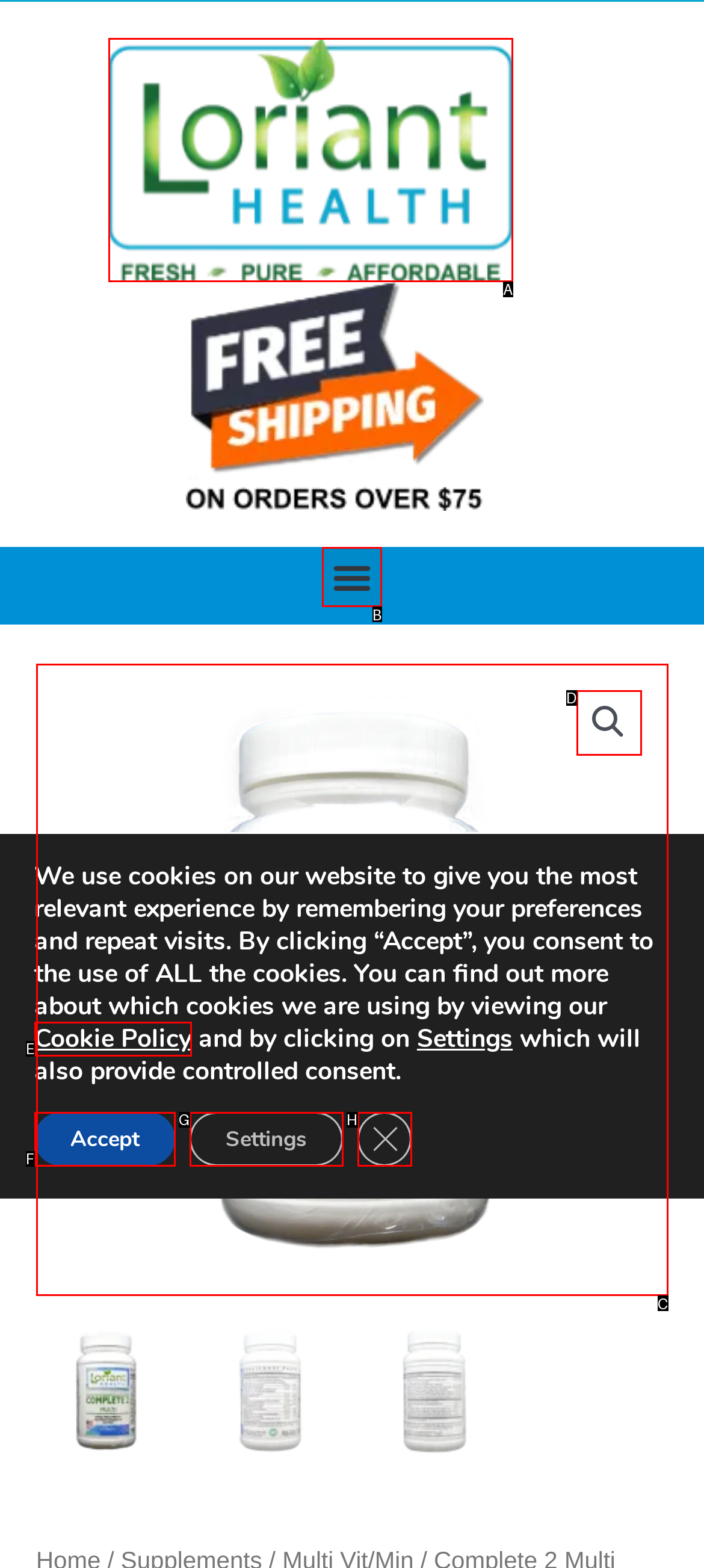Indicate the UI element to click to perform the task: Toggle the menu. Reply with the letter corresponding to the chosen element.

B